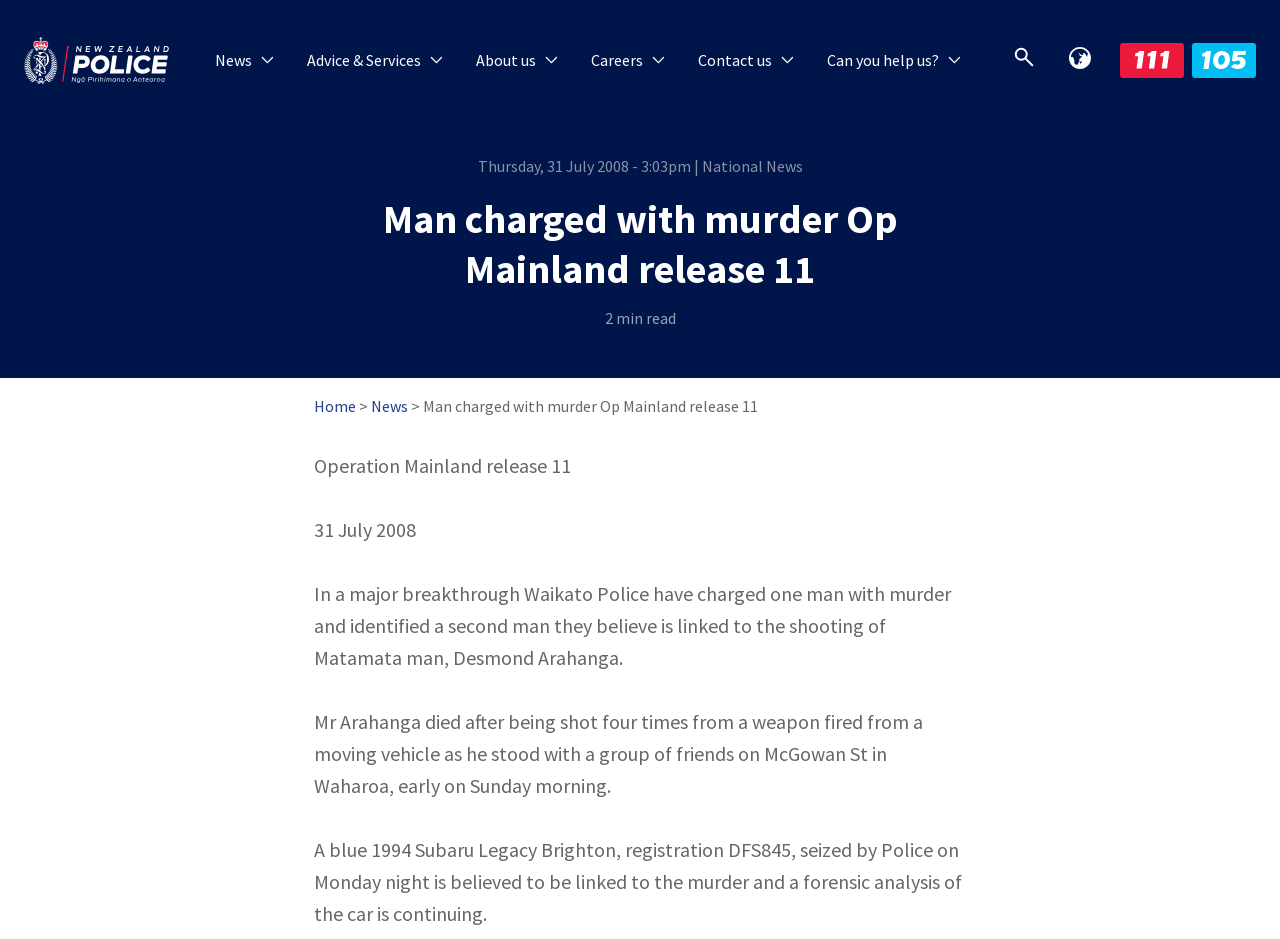What is the text of the webpage's headline?

Man charged with murder Op Mainland release 11